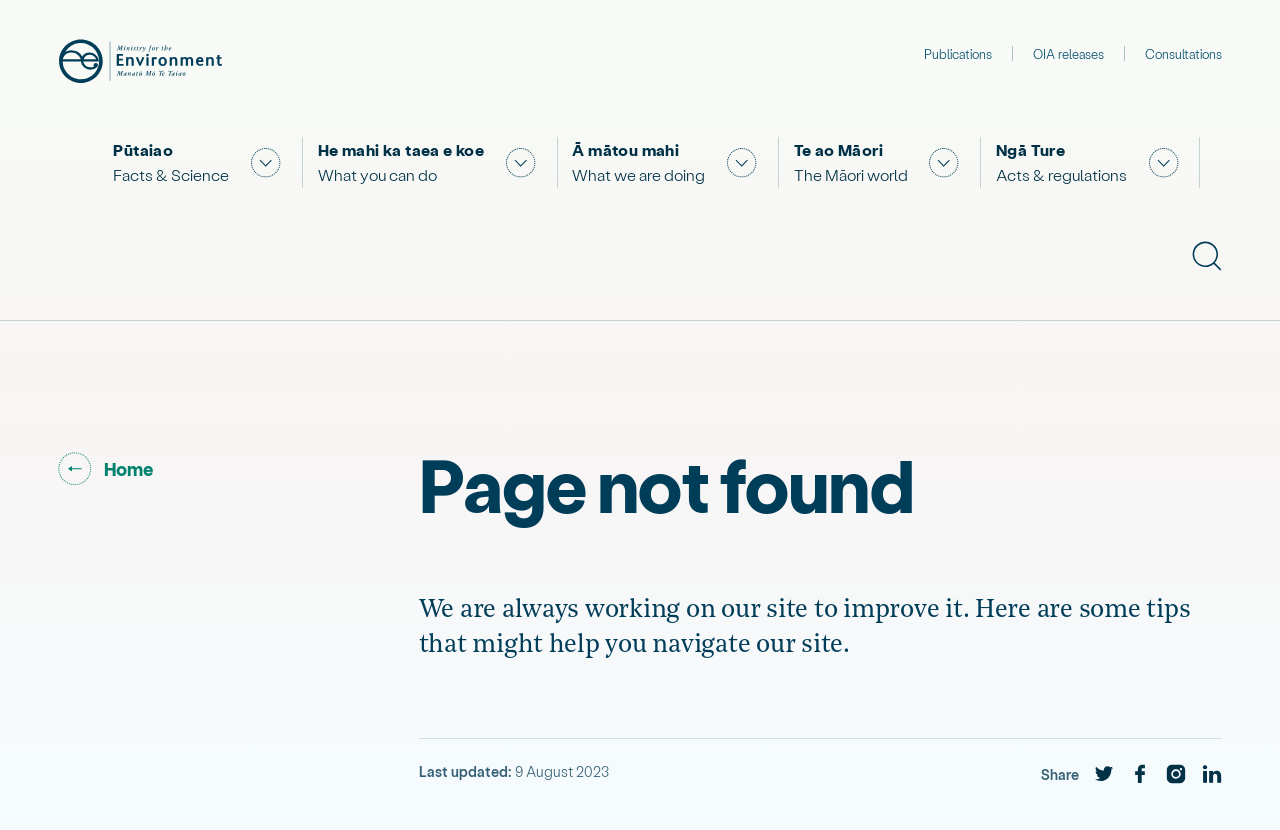Describe the webpage in detail, including text, images, and layout.

This webpage is a "Page not found" error page from the Ministry for the Environment. At the top left, there is a link to the Ministry for the Environment's homepage, accompanied by an image with the same name. 

On the top right, there is a global navigation menu with three links: "Publications", "OIA releases", and "Consultations". 

Below the global navigation menu, there is a main navigation menu with seven links: "Pūtaiao Facts & Science", "He mahi ka taea e koe What you can do", "Ā mātou mahi What we are doing", "Te ao Māori The Māori world", "Ngā Ture Acts & regulations", and a search button. Each of these links has a corresponding button to show its submenu.

In the middle of the page, there is a heading "Page not found" followed by a paragraph of text explaining that the site is being improved and providing tips for navigating the site. 

Below this text, there is a "Last updated" section with the date "9 August 2023". 

At the bottom of the page, there is a "Share" section with links to share the page on Twitter, Facebook, Instagram, and LinkedIn.